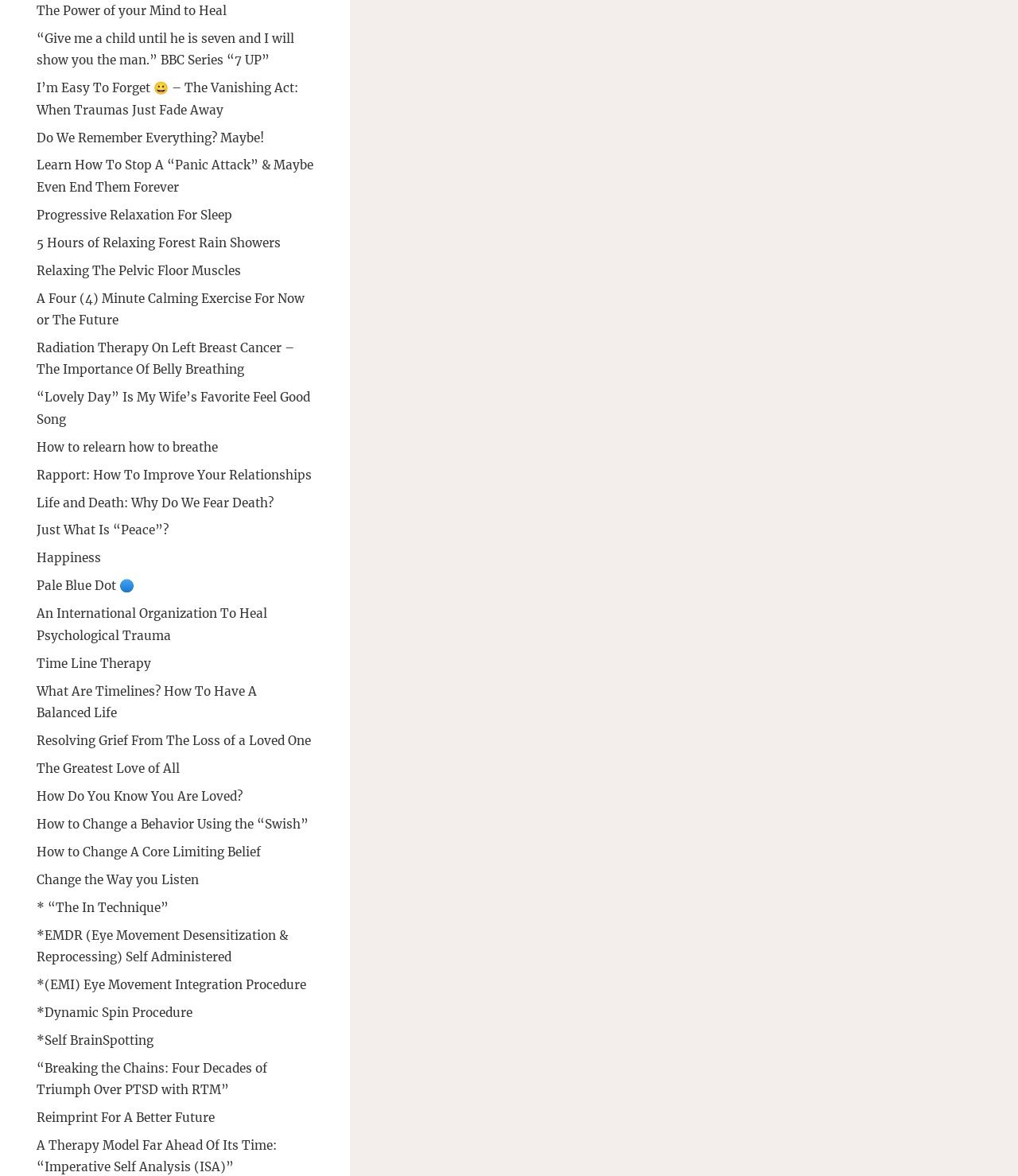Determine the bounding box coordinates of the clickable element to achieve the following action: 'search for something'. Provide the coordinates as four float values between 0 and 1, formatted as [left, top, right, bottom].

None